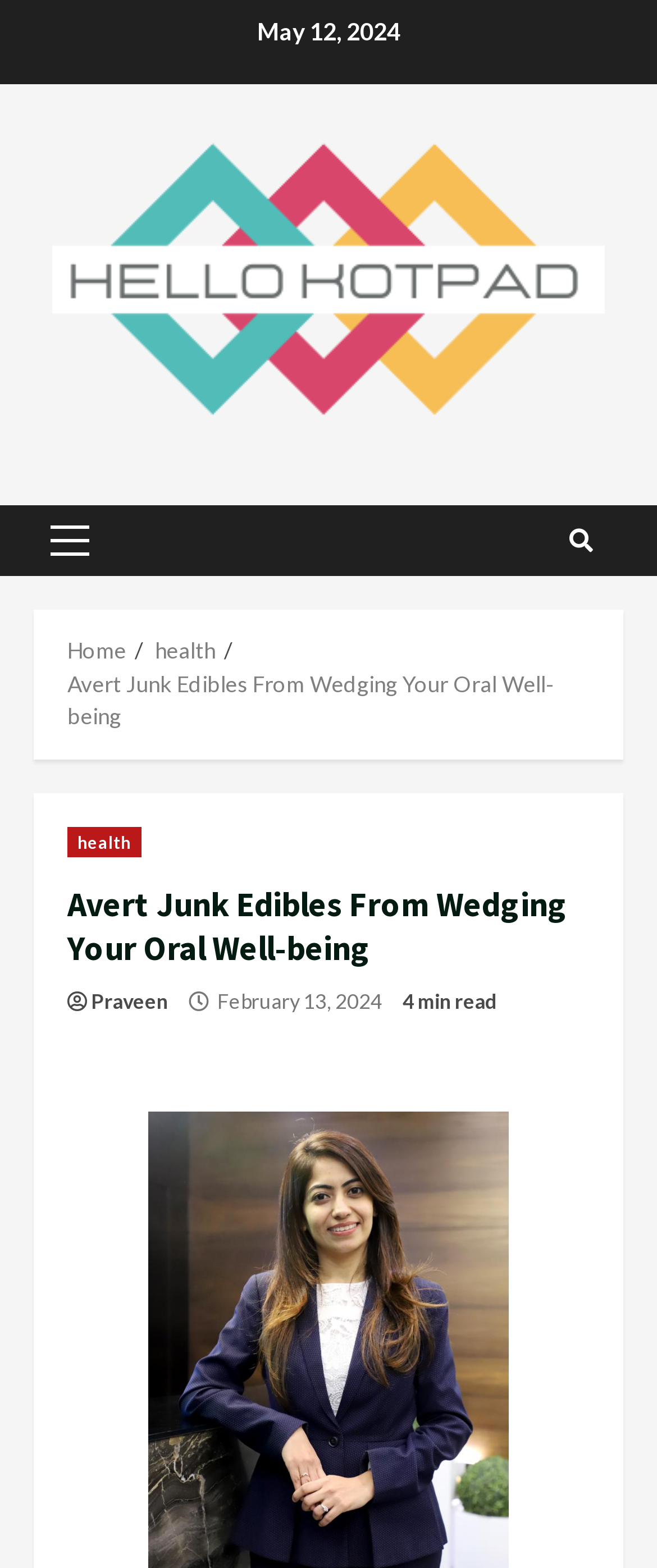Determine the bounding box coordinates for the area that should be clicked to carry out the following instruction: "go to home page".

[0.103, 0.406, 0.192, 0.423]